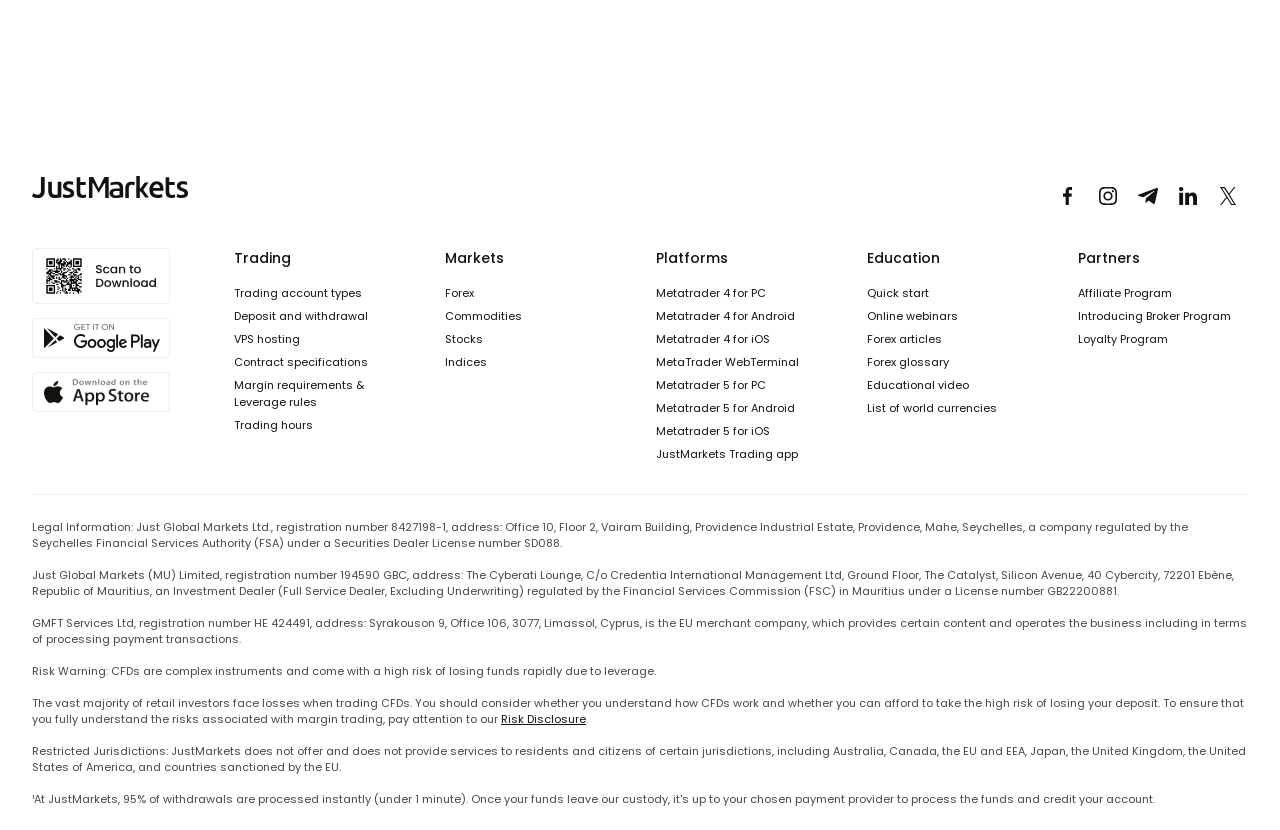Provide the bounding box coordinates of the HTML element this sentence describes: "alt="AppStore"". The bounding box coordinates consist of four float numbers between 0 and 1, i.e., [left, top, right, bottom].

[0.025, 0.448, 0.133, 0.496]